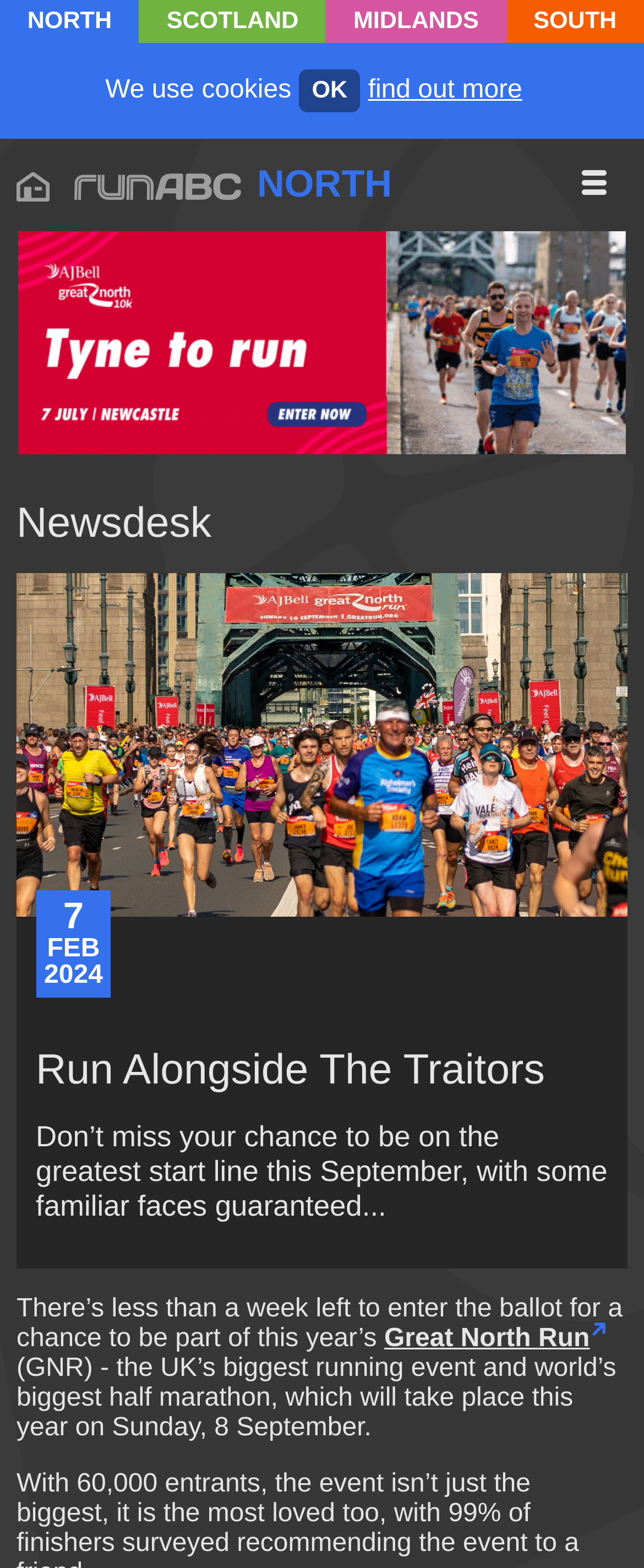Identify the bounding box coordinates for the region to click in order to carry out this instruction: "View the Great North 10K 24 event". Provide the coordinates using four float numbers between 0 and 1, formatted as [left, top, right, bottom].

[0.026, 0.147, 0.974, 0.291]